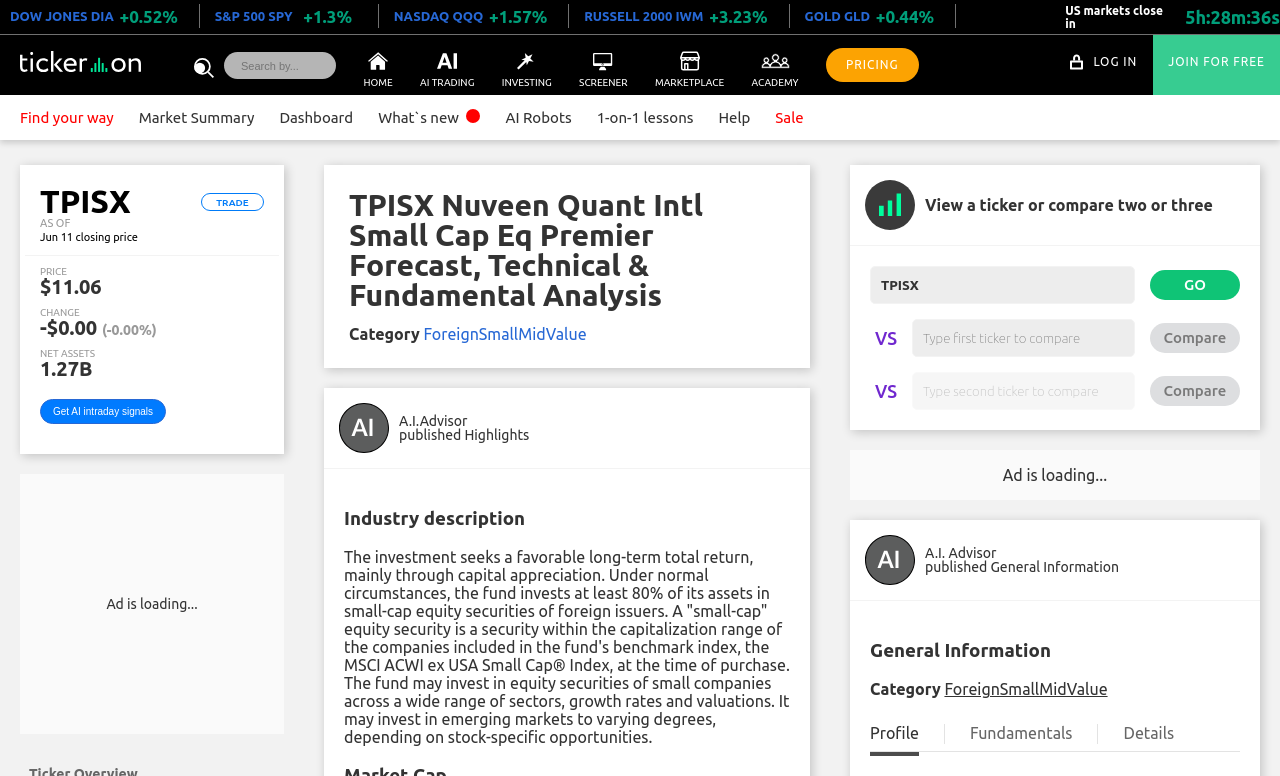Find the bounding box coordinates corresponding to the UI element with the description: "AI Robots". The coordinates should be formatted as [left, top, right, bottom], with values as floats between 0 and 1.

[0.395, 0.14, 0.447, 0.162]